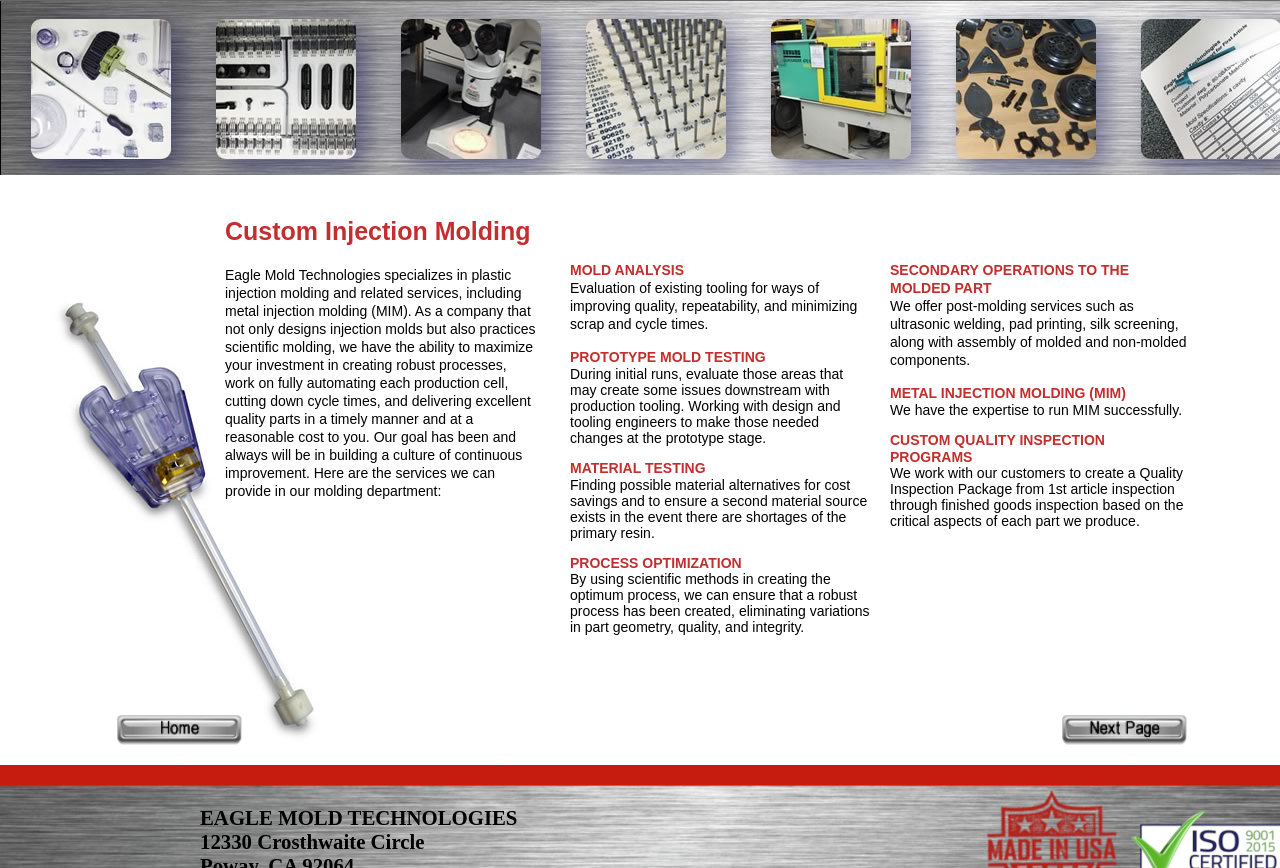What is the address of Eagle Mold Technologies?
Give a detailed explanation using the information visible in the image.

The address of Eagle Mold Technologies is mentioned at the bottom of the webpage, which is 12330 Crosthwaite Circle.